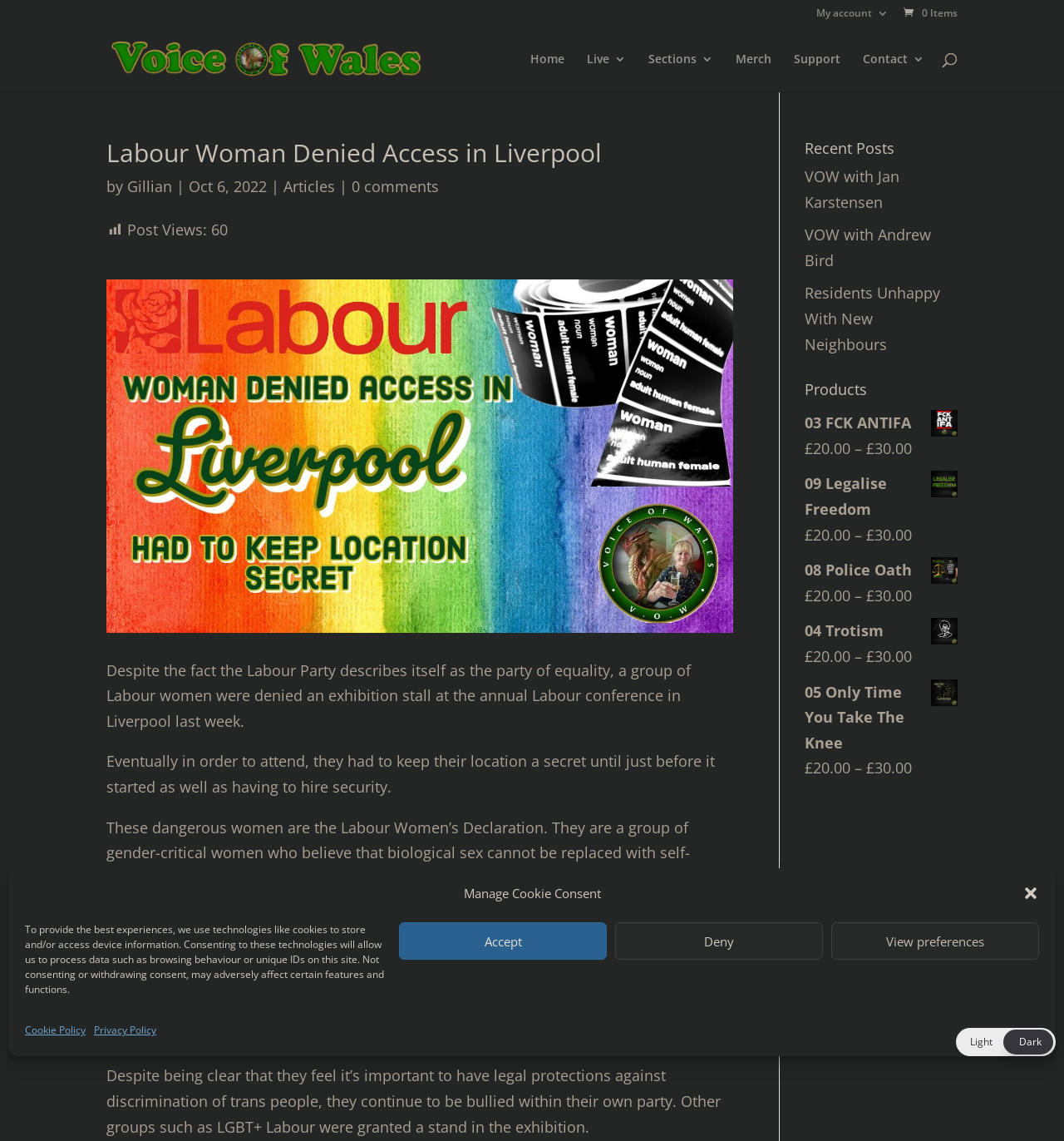What is the price range of the products?
From the details in the image, answer the question comprehensively.

I found the prices of the products listed under the 'Products' heading, and the prices range from £20.00 to £30.00.